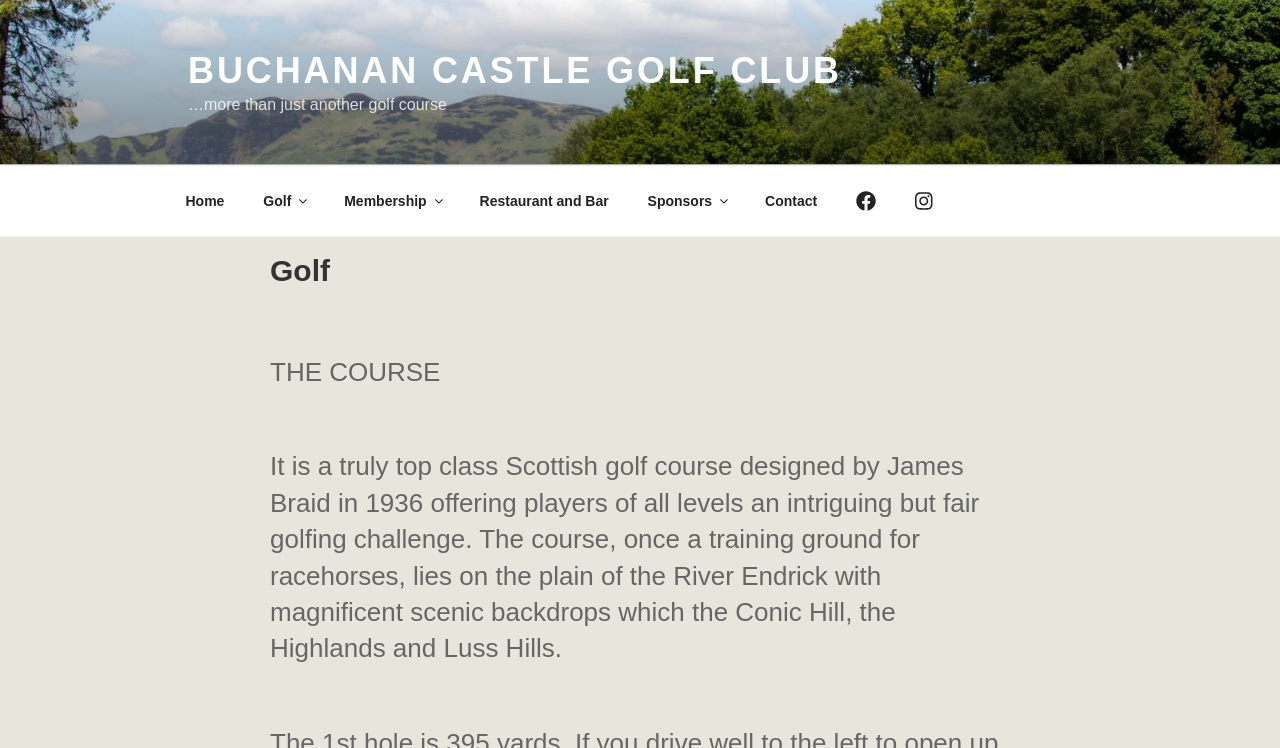Using the provided description Buchanan Castle Golf Club, find the bounding box coordinates for the UI element. Provide the coordinates in (top-left x, top-left y, bottom-right x, bottom-right y) format, ensuring all values are between 0 and 1.

[0.147, 0.067, 0.658, 0.122]